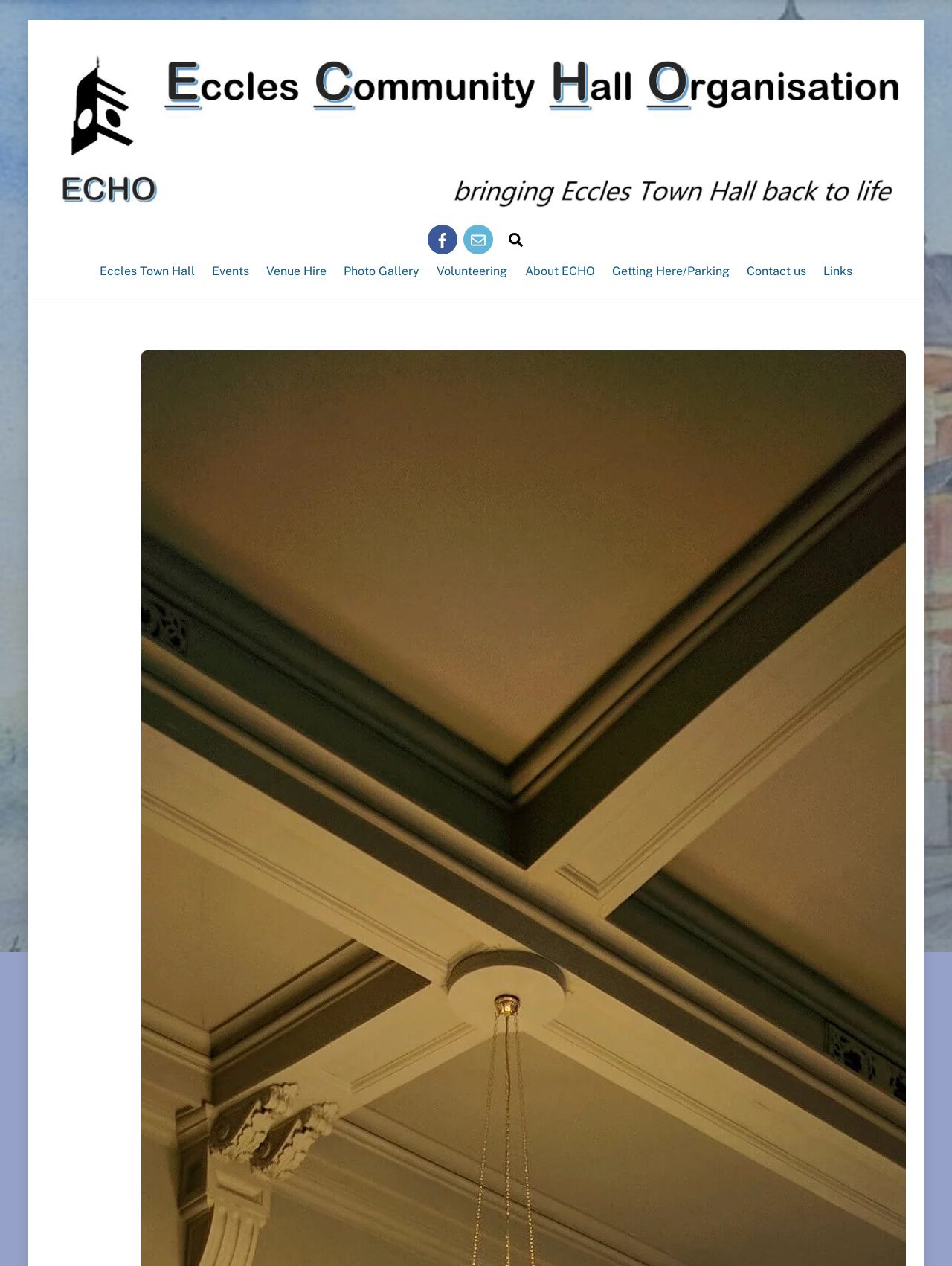Identify the bounding box coordinates of the section that should be clicked to achieve the task described: "search for something".

[0.527, 0.177, 0.557, 0.201]